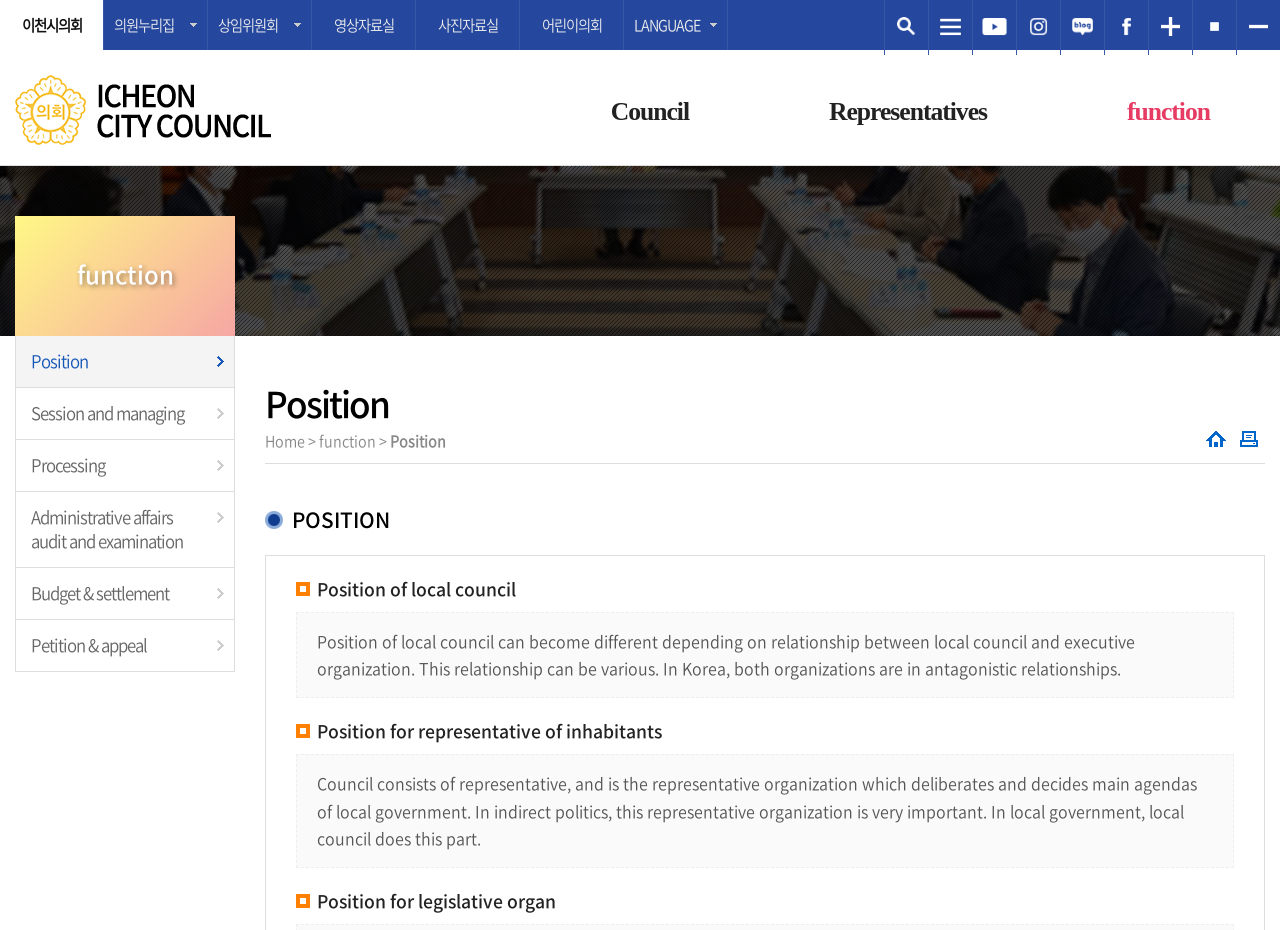Identify the bounding box coordinates of the clickable region required to complete the instruction: "read about the function of the council". The coordinates should be given as four float numbers within the range of 0 and 1, i.e., [left, top, right, bottom].

[0.012, 0.232, 0.184, 0.361]